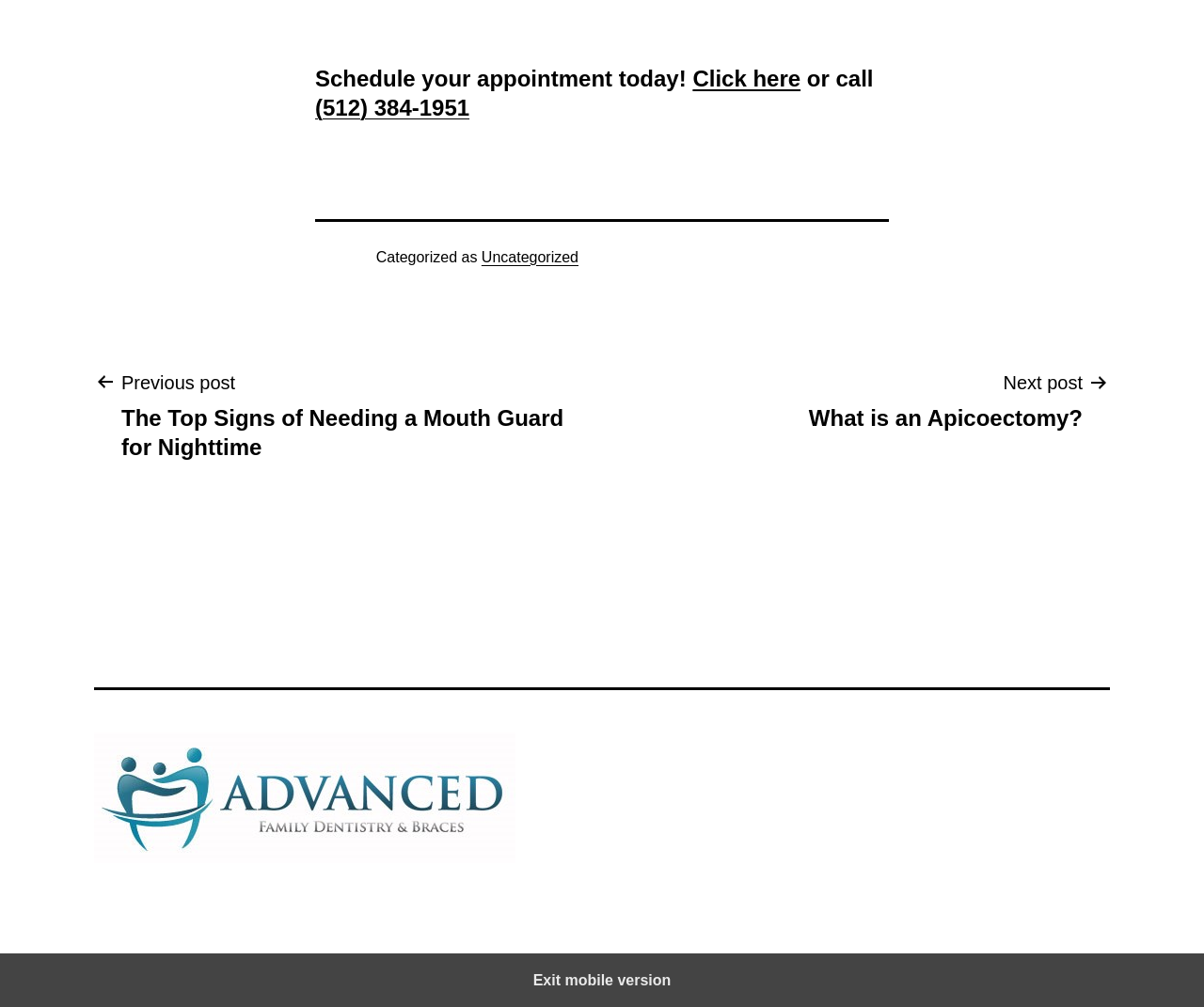Given the webpage screenshot, identify the bounding box of the UI element that matches this description: "Click here".

[0.575, 0.065, 0.665, 0.091]